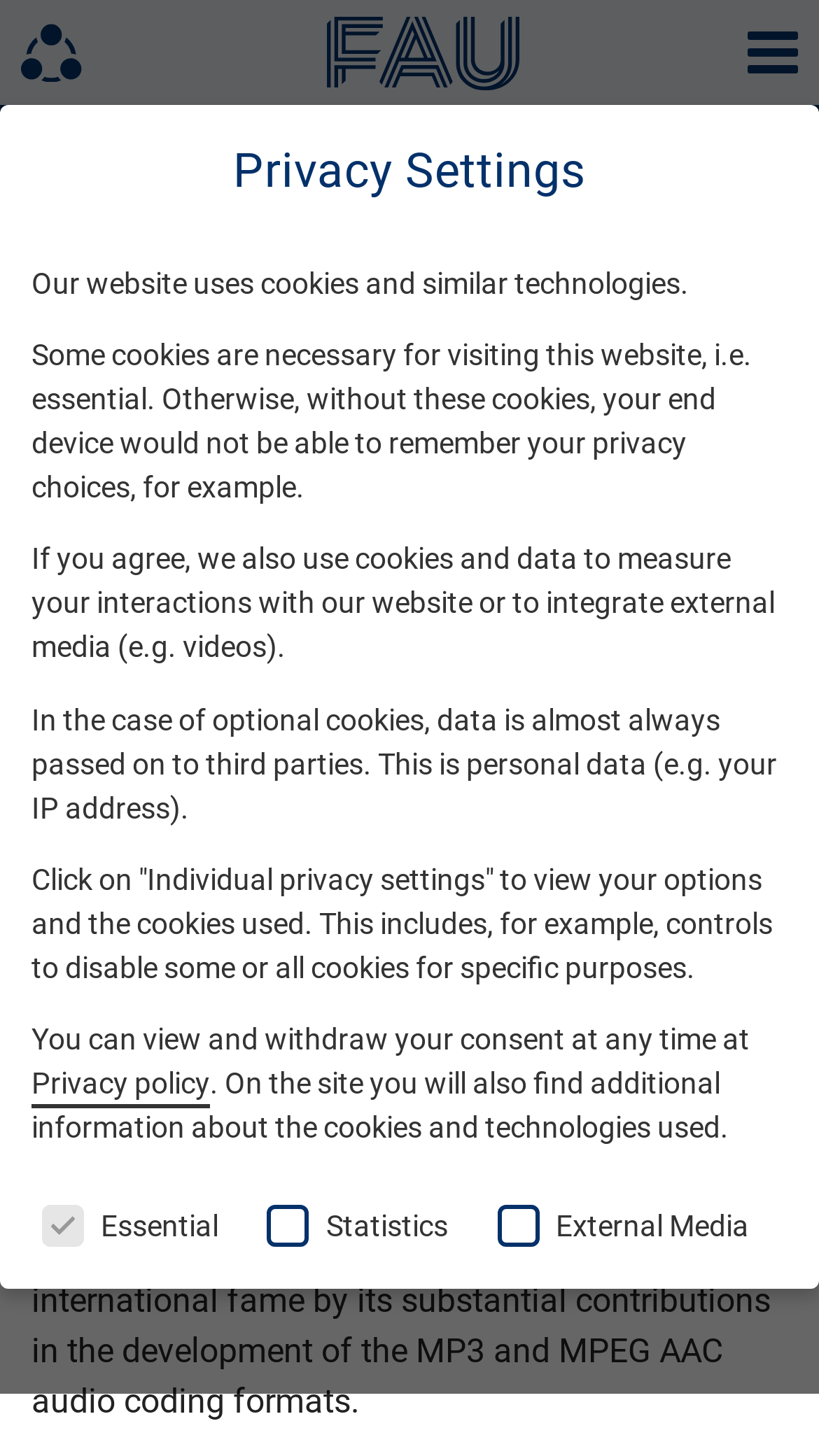Pinpoint the bounding box coordinates of the area that should be clicked to complete the following instruction: "View research projects and partnerships". The coordinates must be given as four float numbers between 0 and 1, i.e., [left, top, right, bottom].

[0.038, 0.097, 0.749, 0.15]